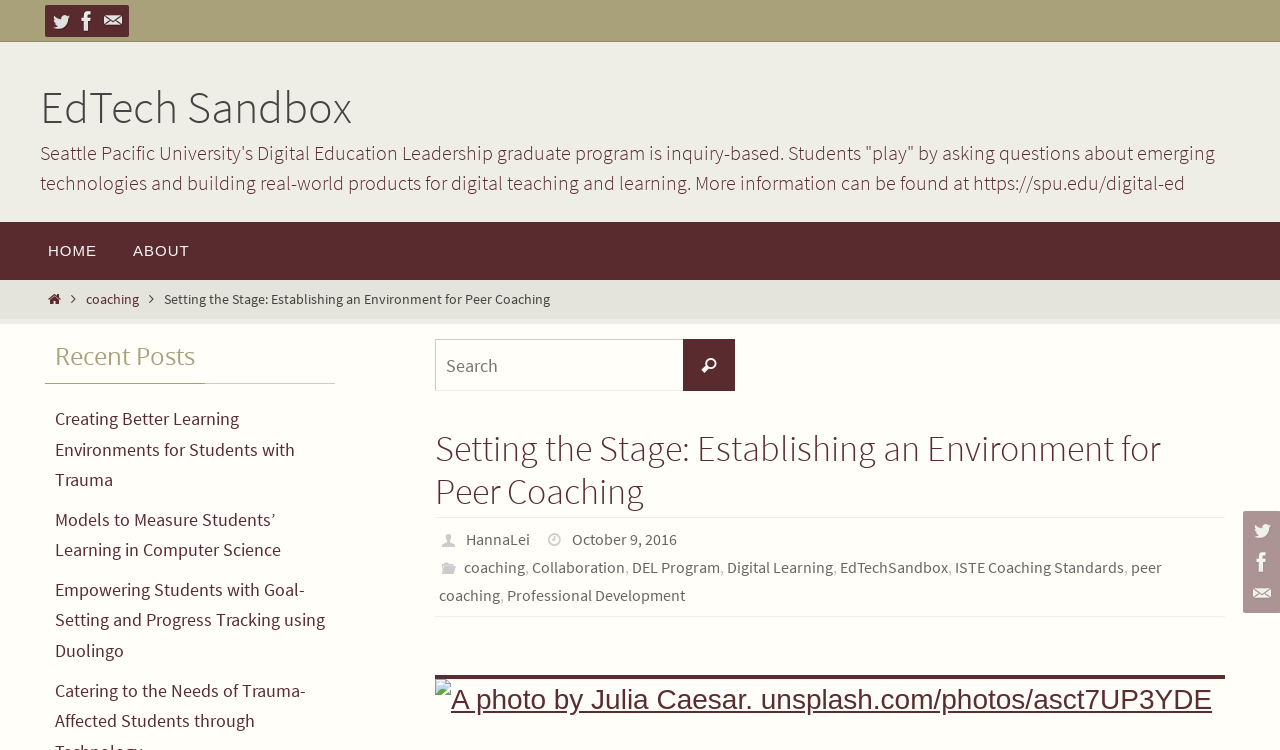What is the topic of the article 'Setting the Stage: Establishing an Environment for Peer Coaching'?
Analyze the image and deliver a detailed answer to the question.

The webpage has a heading element 'Setting the Stage: Establishing an Environment for Peer Coaching' and a link element 'coaching' which suggests that the topic of the article is related to peer coaching.